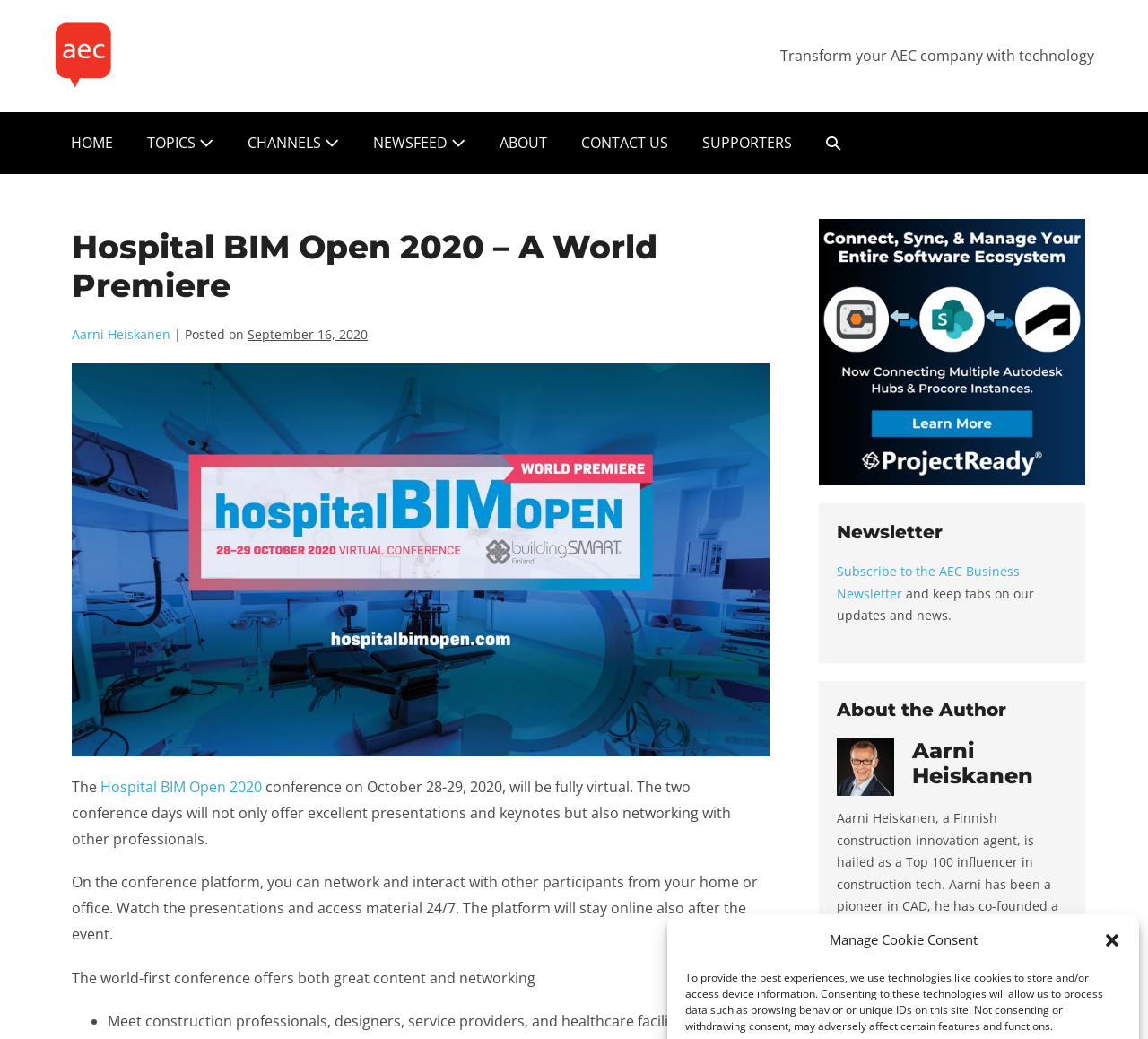Predict the bounding box of the UI element based on this description: "Channels".

[0.201, 0.116, 0.31, 0.159]